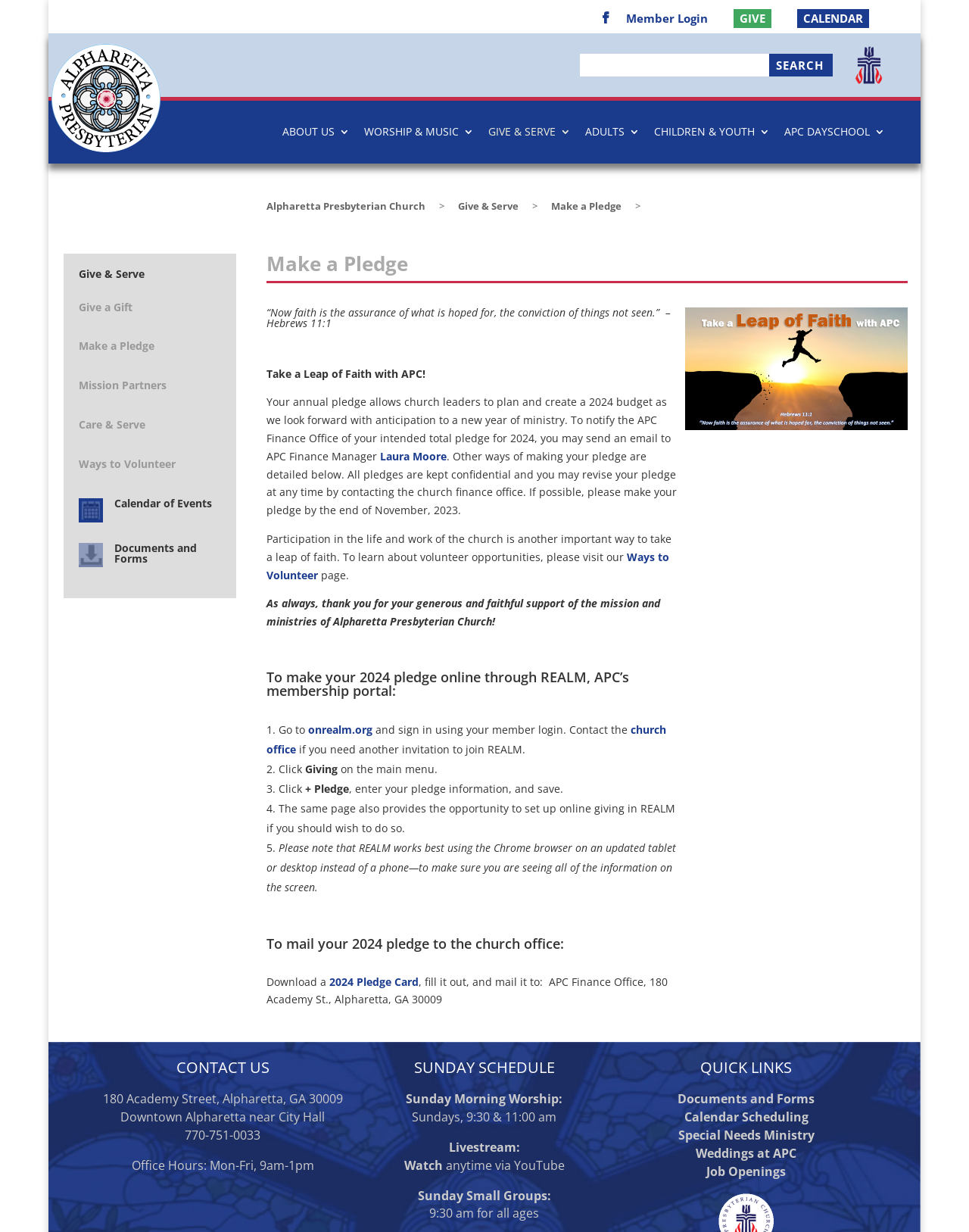Kindly determine the bounding box coordinates for the area that needs to be clicked to execute this instruction: "Search for something".

[0.598, 0.043, 0.794, 0.062]